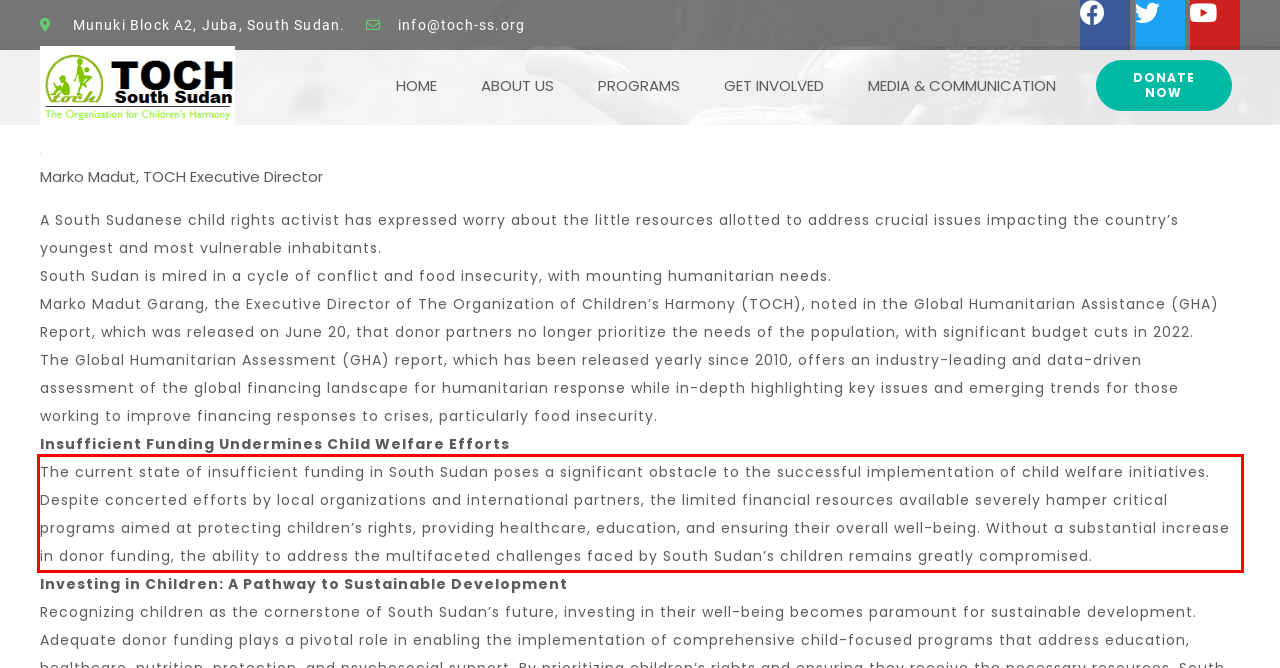You are provided with a screenshot of a webpage containing a red bounding box. Please extract the text enclosed by this red bounding box.

The current state of insufficient funding in South Sudan poses a significant obstacle to the successful implementation of child welfare initiatives. Despite concerted efforts by local organizations and international partners, the limited financial resources available severely hamper critical programs aimed at protecting children’s rights, providing healthcare, education, and ensuring their overall well-being. Without a substantial increase in donor funding, the ability to address the multifaceted challenges faced by South Sudan’s children remains greatly compromised.